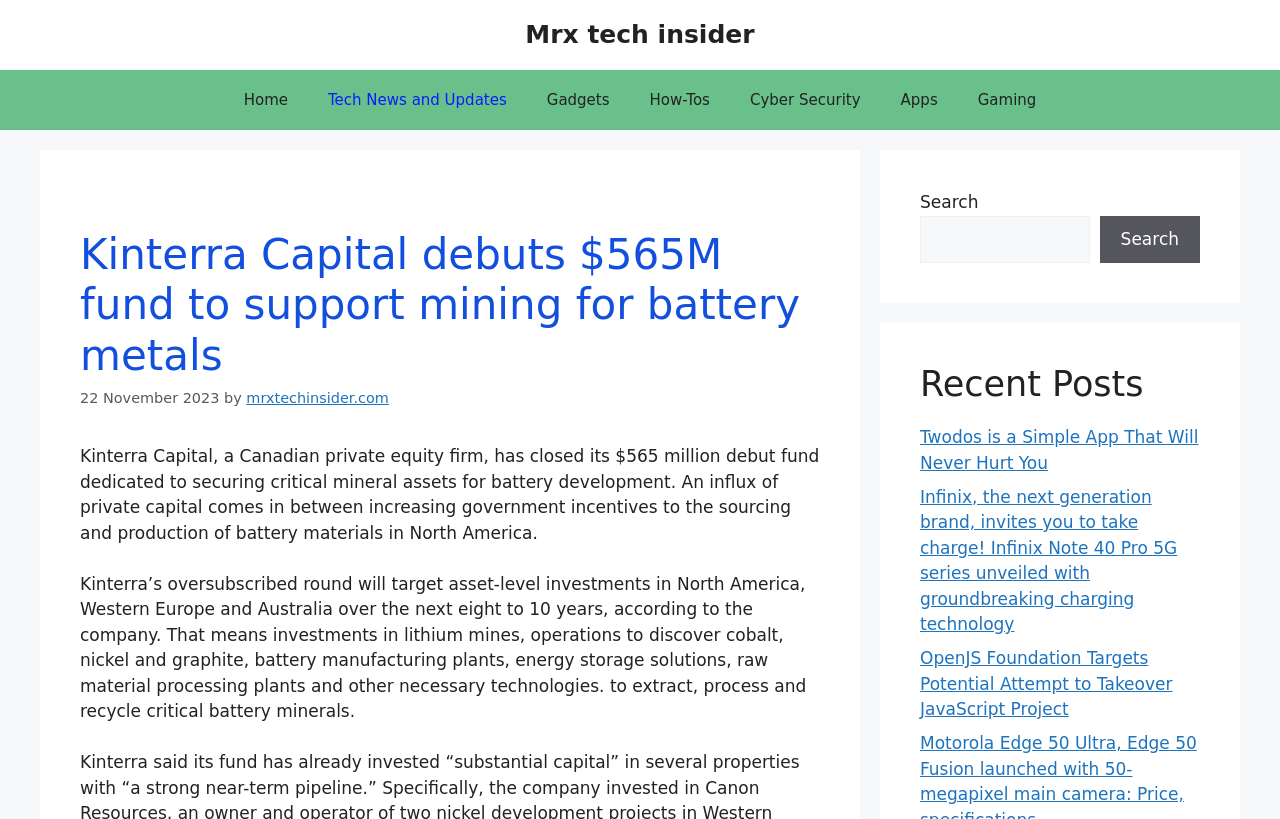Based on the element description parent_node: Search name="s", identify the bounding box of the UI element in the given webpage screenshot. The coordinates should be in the format (top-left x, top-left y, bottom-right x, bottom-right y) and must be between 0 and 1.

[0.719, 0.263, 0.851, 0.321]